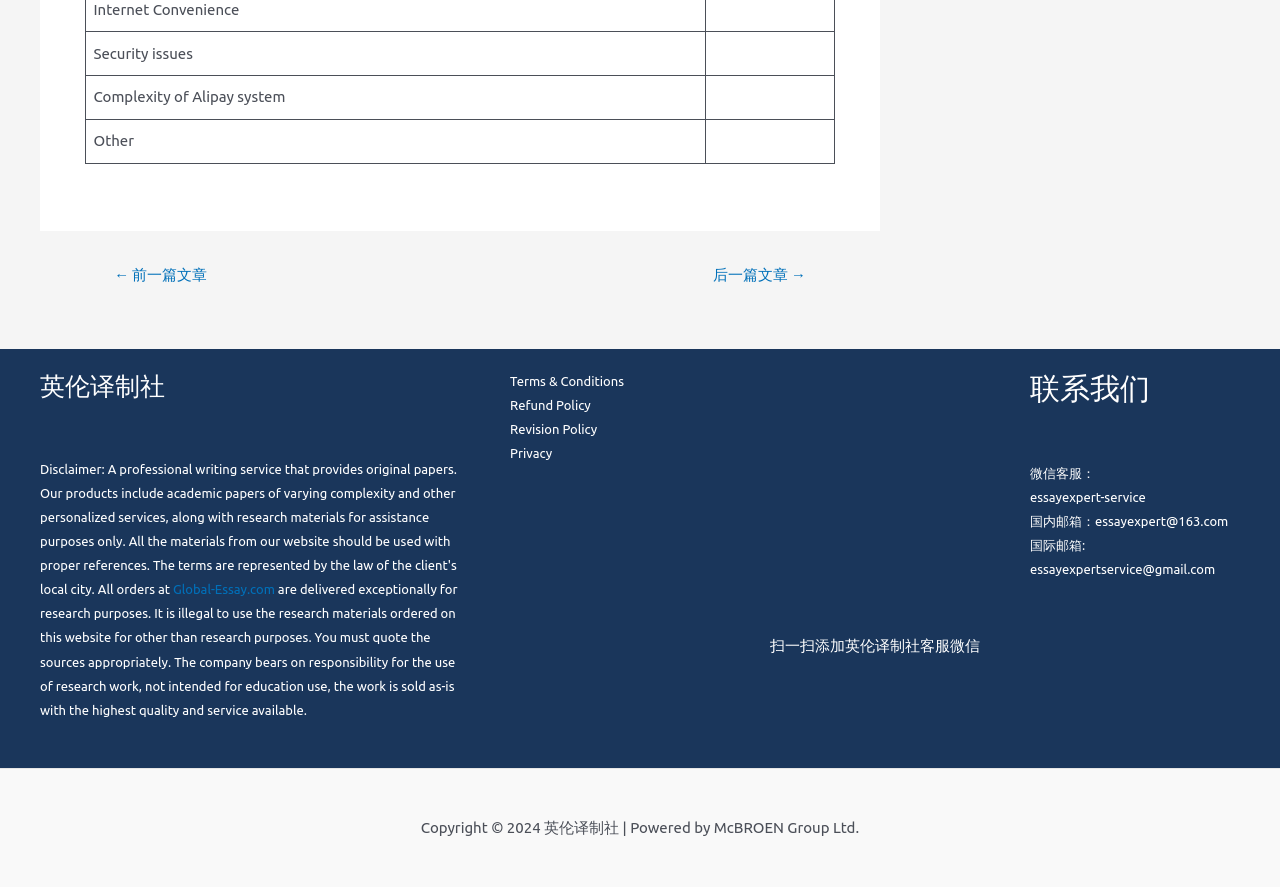Identify the bounding box coordinates of the clickable region required to complete the instruction: "Click the '← 前一篇文章' link". The coordinates should be given as four float numbers within the range of 0 and 1, i.e., [left, top, right, bottom].

[0.072, 0.3, 0.187, 0.318]